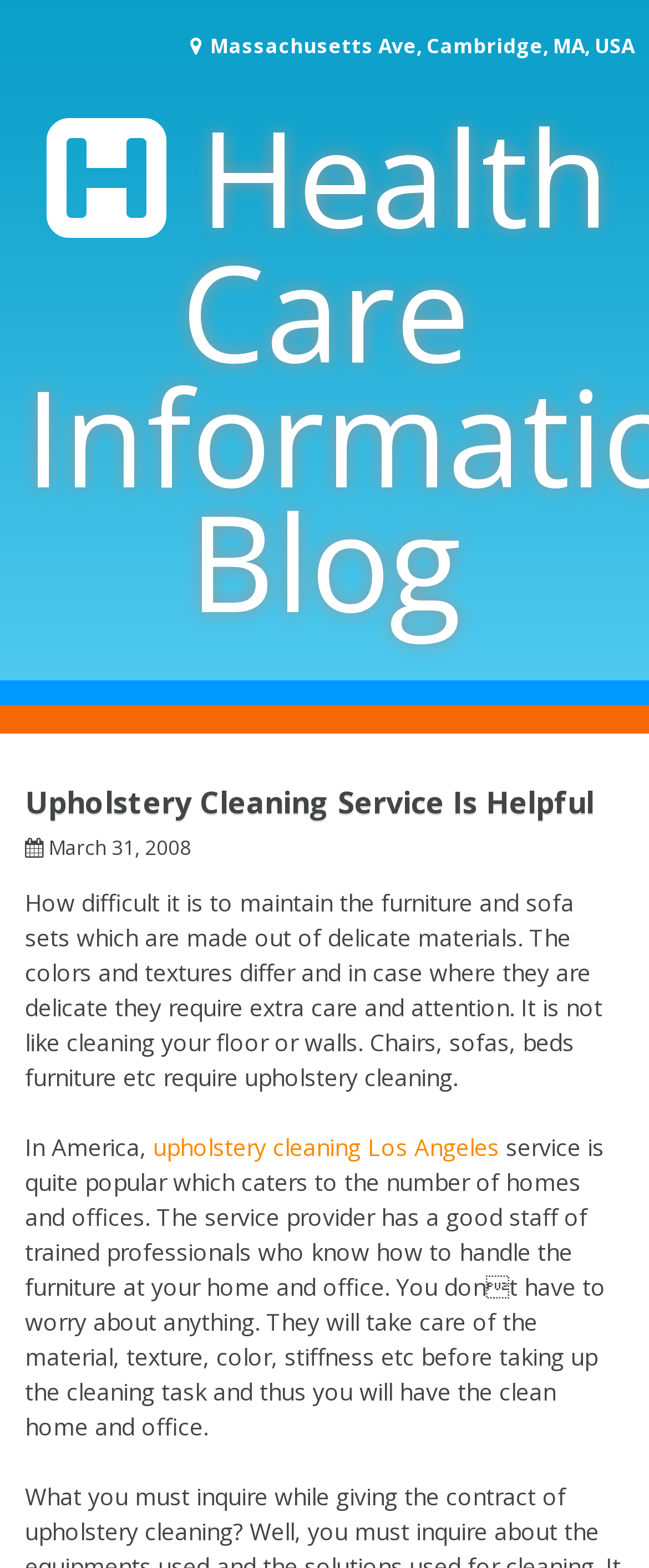Show the bounding box coordinates for the HTML element described as: "name="s" placeholder="Search…" title="Search for:"".

[0.423, 0.092, 0.795, 0.12]